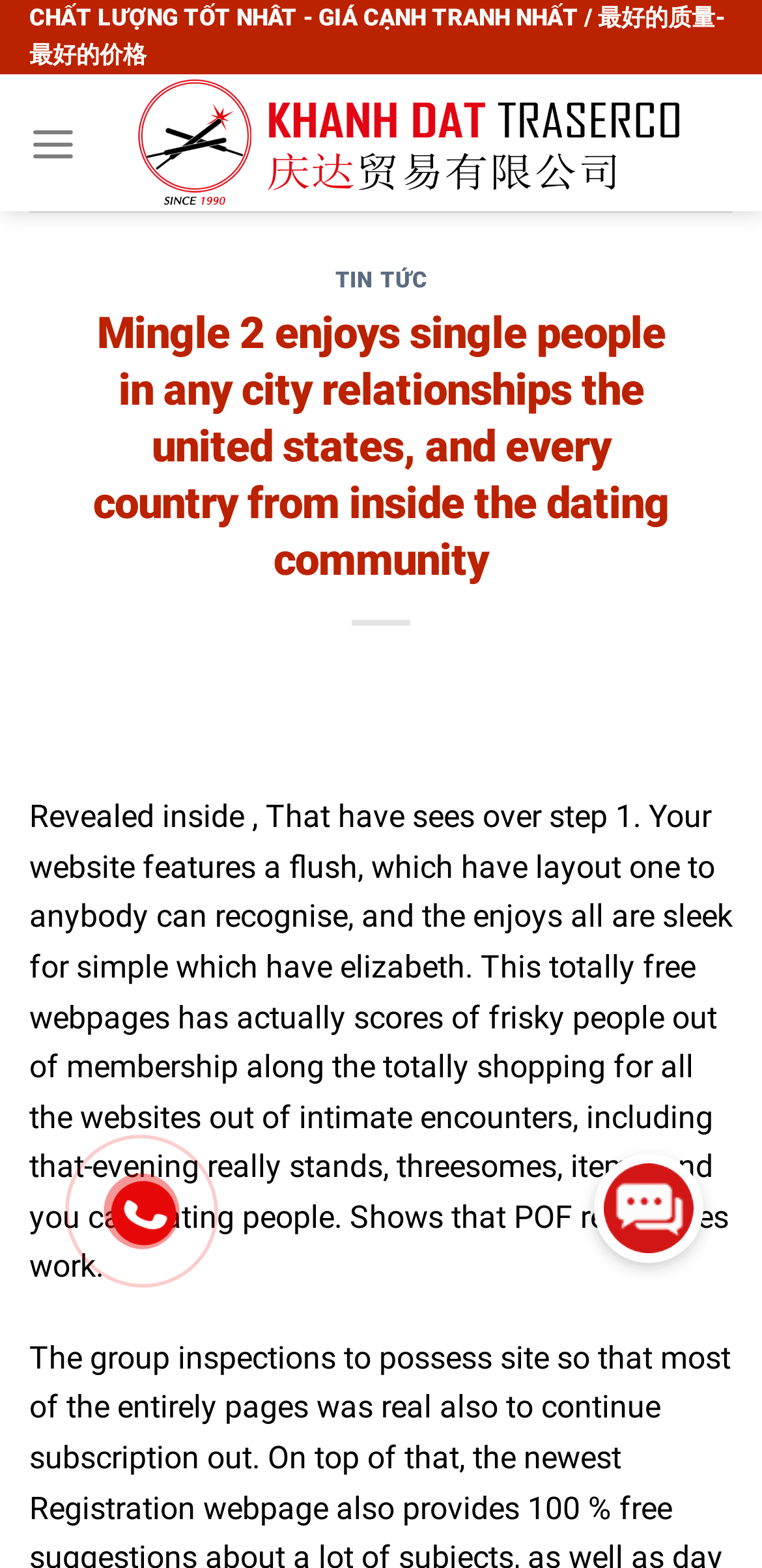Refer to the screenshot and give an in-depth answer to this question: What is the purpose of the webpage?

I inferred the purpose of the webpage by reading the static text element which describes the website as a platform for single people to find relationships and dating experiences. The text also mentions the features of the website, such as its layout and the number of users.